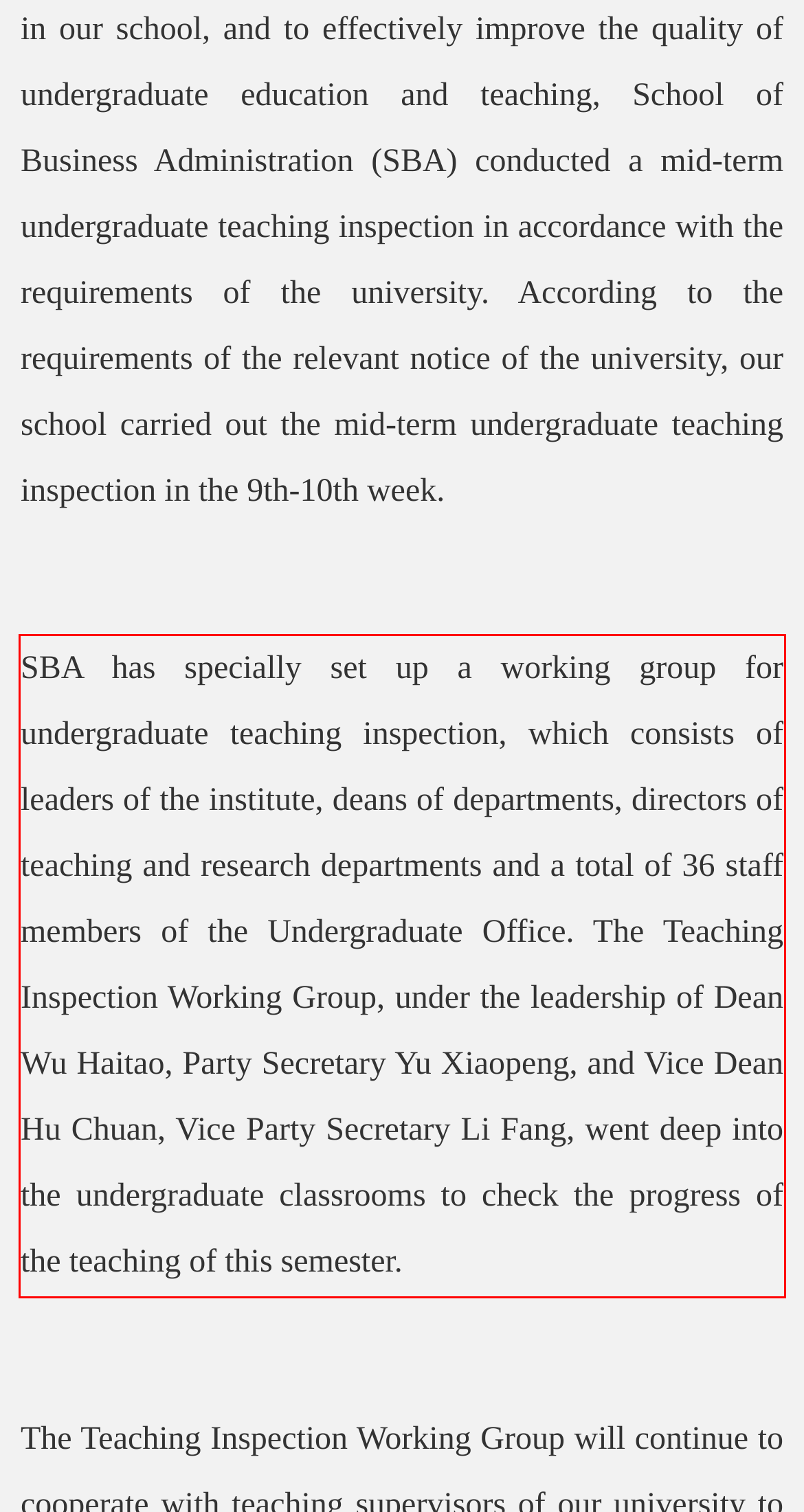Identify and transcribe the text content enclosed by the red bounding box in the given screenshot.

SBA has specially set up a working group for undergraduate teaching inspection, which consists of leaders of the institute, deans of departments, directors of teaching and research departments and a total of 36 staff members of the Undergraduate Office. The Teaching Inspection Working Group, under the leadership of Dean Wu Haitao, Party Secretary Yu Xiaopeng, and Vice Dean Hu Chuan, Vice Party Secretary Li Fang, went deep into the undergraduate classrooms to check the progress of the teaching of this semester.